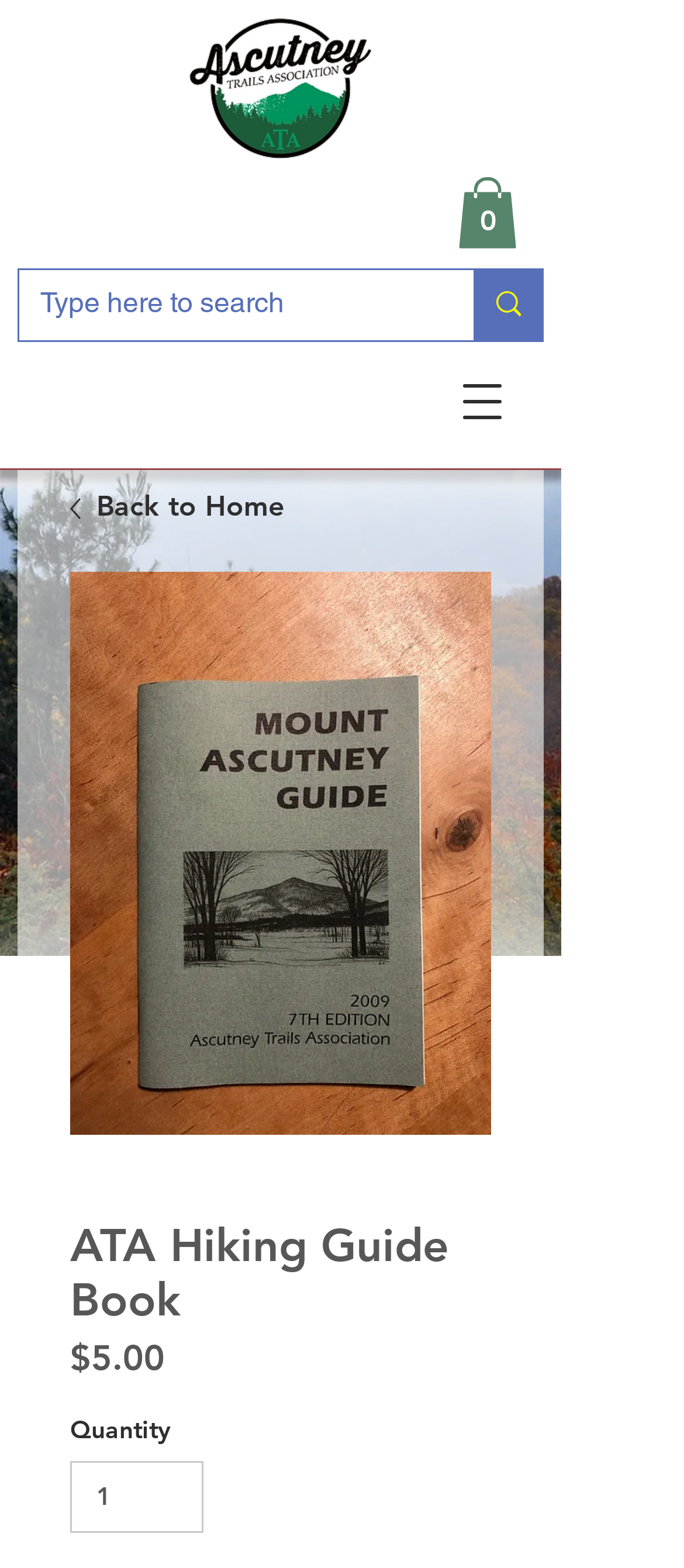With reference to the image, please provide a detailed answer to the following question: What is the minimum quantity that can be ordered?

The quantity spin button is located below the price, and it has a minimum value of 1.